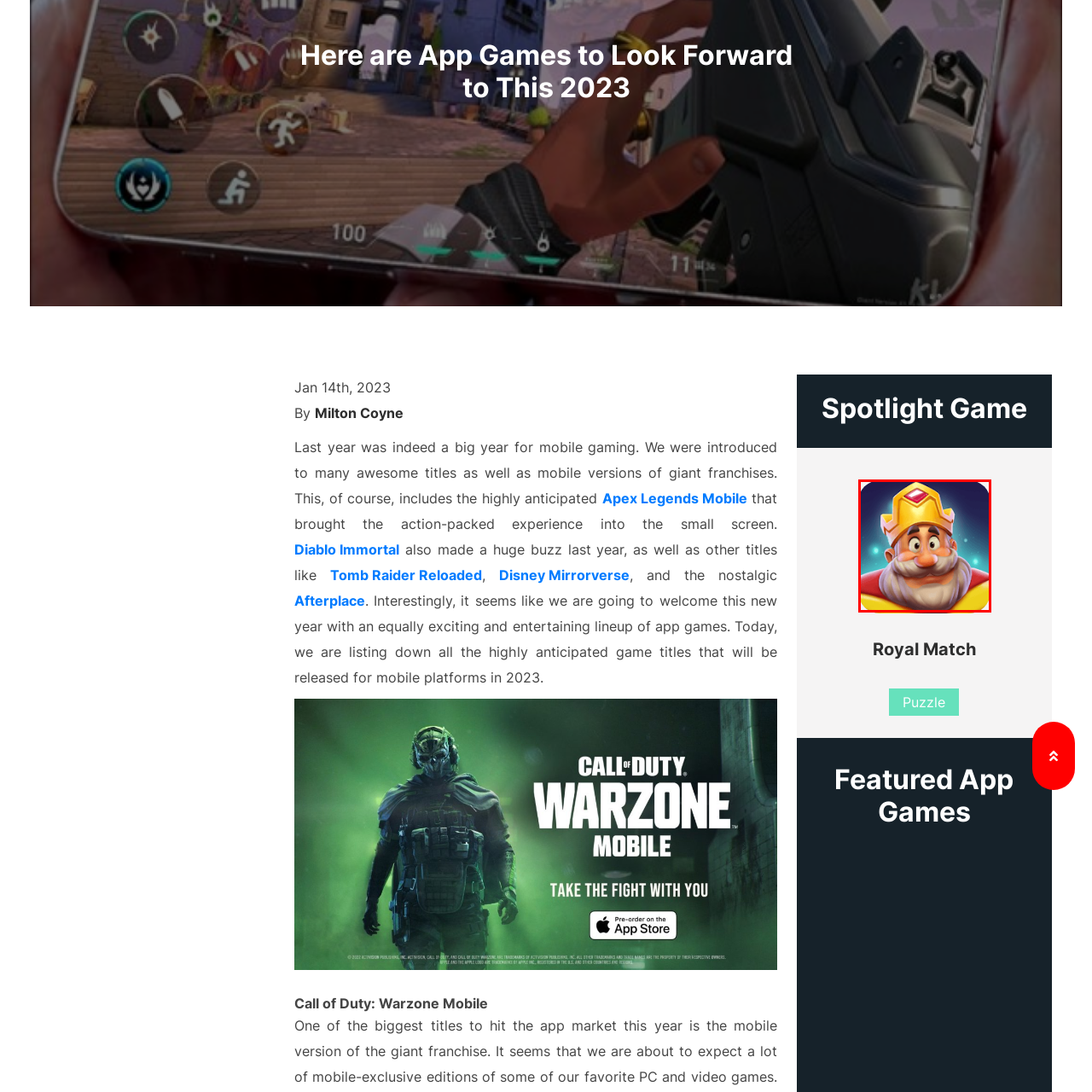Provide a thorough description of the image enclosed within the red border.

This image features a stylized character design of a king, adorned with a golden crown featuring a red gem. The king has a jovial expression, characterized by a round face, a white mustache, and a warm smile, exuding a friendly and approachable demeanor. The background is a captivating blend of deep blues and greens, enhancing the magical and whimsical feel of the image.

This illustration is likely related to the popular mobile game "King," where players engage in fun and challenging puzzles. The character represents the charming and engaging aesthetic that fans have come to love in games that involve strategy and adventure. The image's vibrant color scheme and appealing character design not only attract players but also reflect the enjoyable and captivating gameplay experience that the game promises.